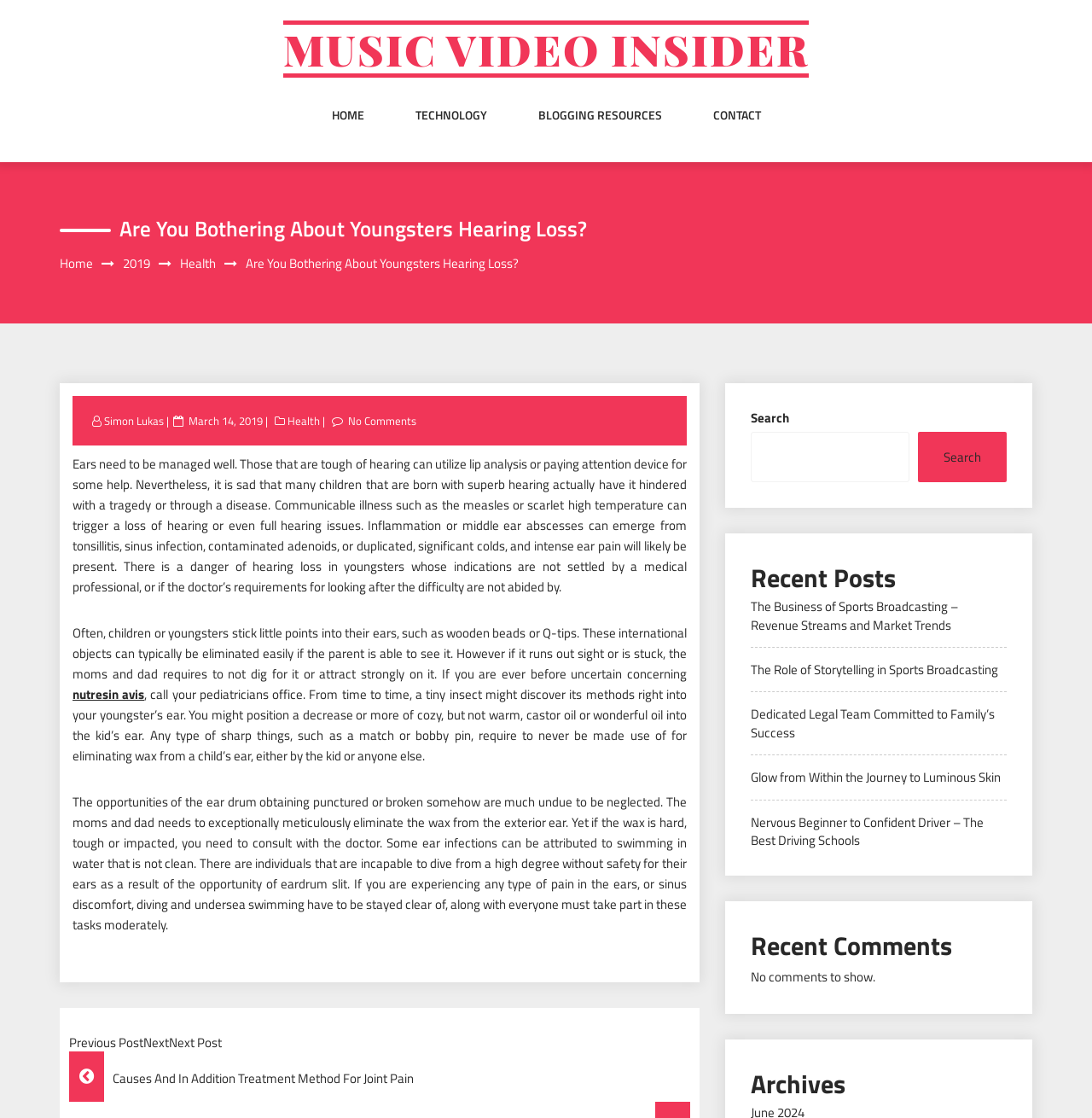Find the bounding box coordinates for the area you need to click to carry out the instruction: "Read the 'Are You Bothering About Youngsters Hearing Loss?' article". The coordinates should be four float numbers between 0 and 1, indicated as [left, top, right, bottom].

[0.055, 0.191, 0.945, 0.22]